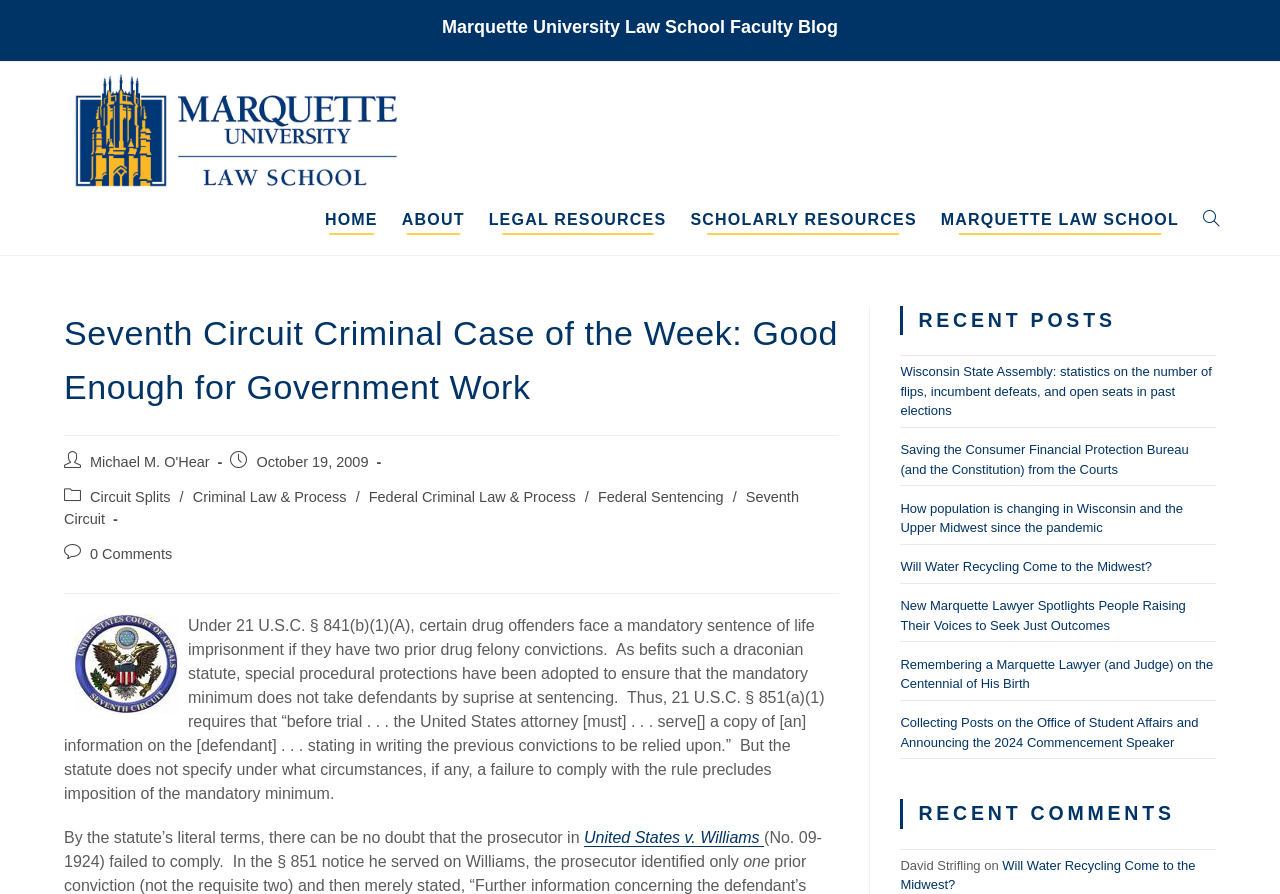Could you find the bounding box coordinates of the clickable area to complete this instruction: "Click the 'TOGGLE WEBSITE SEARCH' link"?

[0.93, 0.218, 0.962, 0.274]